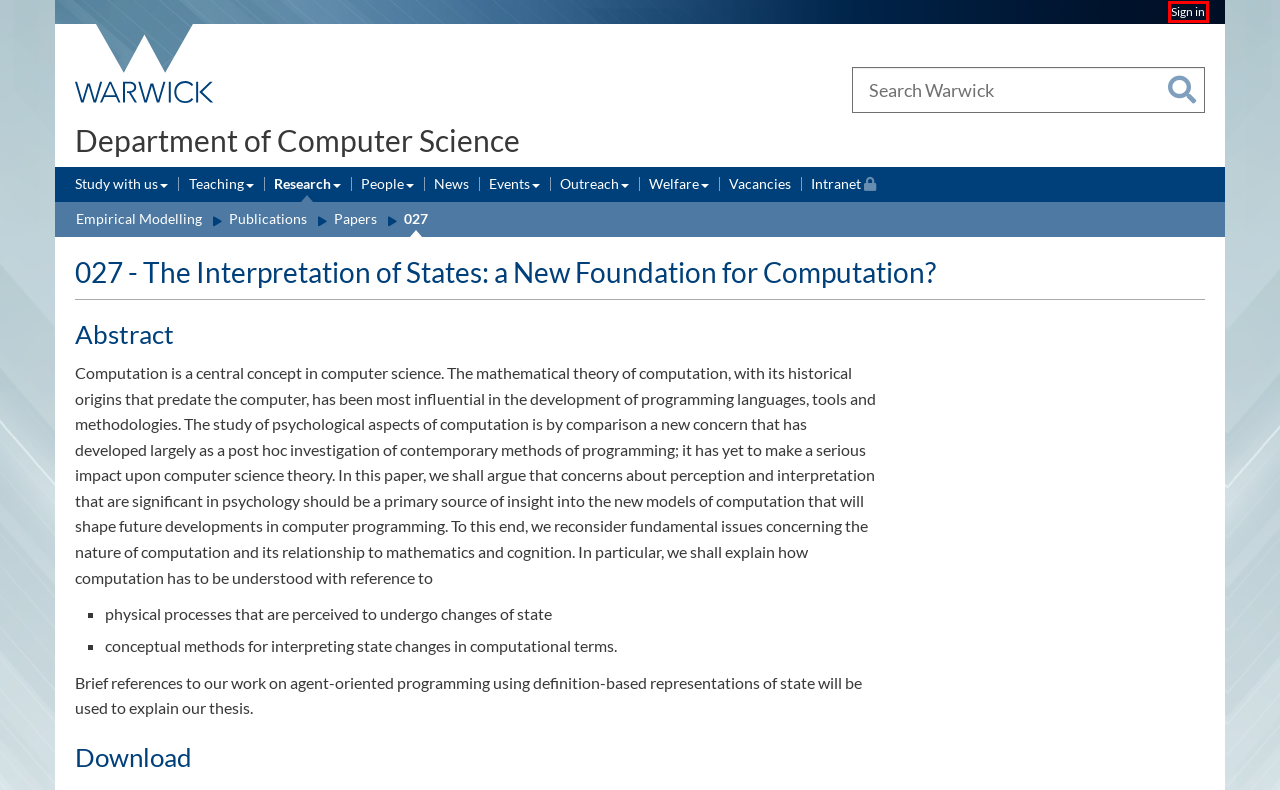Look at the screenshot of a webpage with a red bounding box and select the webpage description that best corresponds to the new page after clicking the element in the red box. Here are the options:
A. Refereed journal and conference papers
B. Staff in Computer Science
C. Vacancies
D. Welfare - Department of Computer Science - Warwick
E. Research at the University of Warwick
F. Sign in
G. Department Events
H. Study with us

F